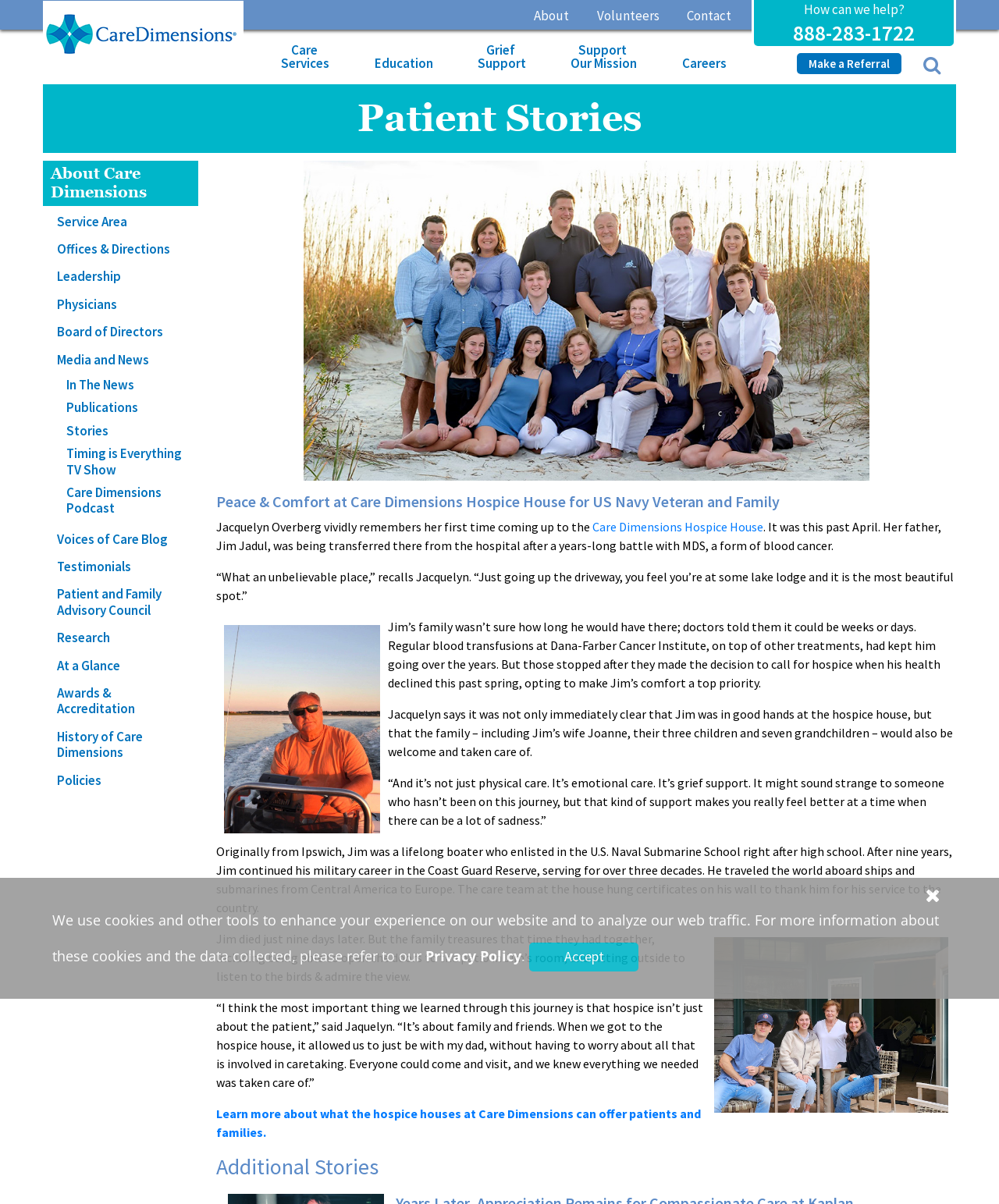Please identify the bounding box coordinates of the element that needs to be clicked to perform the following instruction: "Read about MA hospice care services".

[0.043, 0.001, 0.244, 0.051]